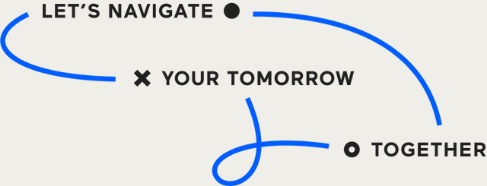Reply to the question with a brief word or phrase: What does the blue curve in the design represent?

motion and direction